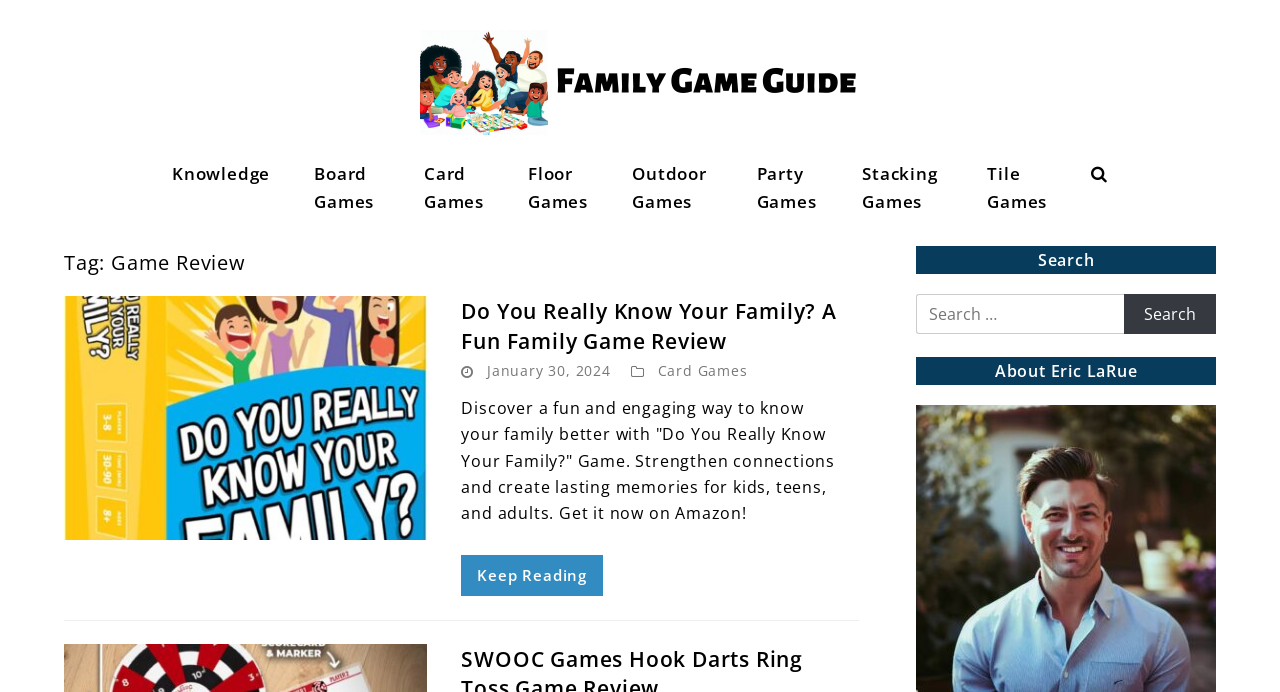Who is the author of the game reviews on this website?
Look at the image and respond with a single word or a short phrase.

Eric LaRue